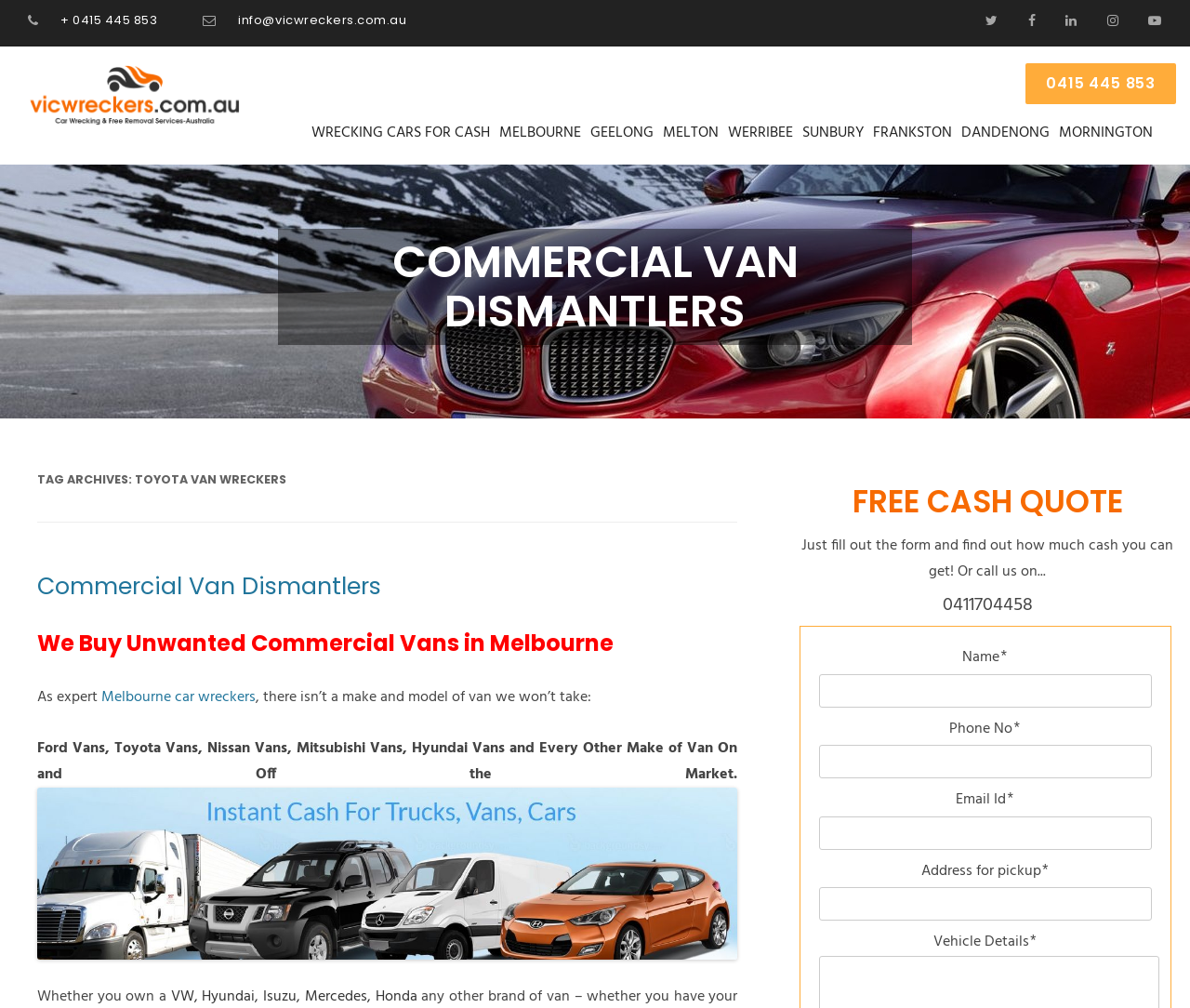Please determine the bounding box coordinates of the area that needs to be clicked to complete this task: 'Enter the email id'. The coordinates must be four float numbers between 0 and 1, formatted as [left, top, right, bottom].

[0.688, 0.81, 0.968, 0.843]